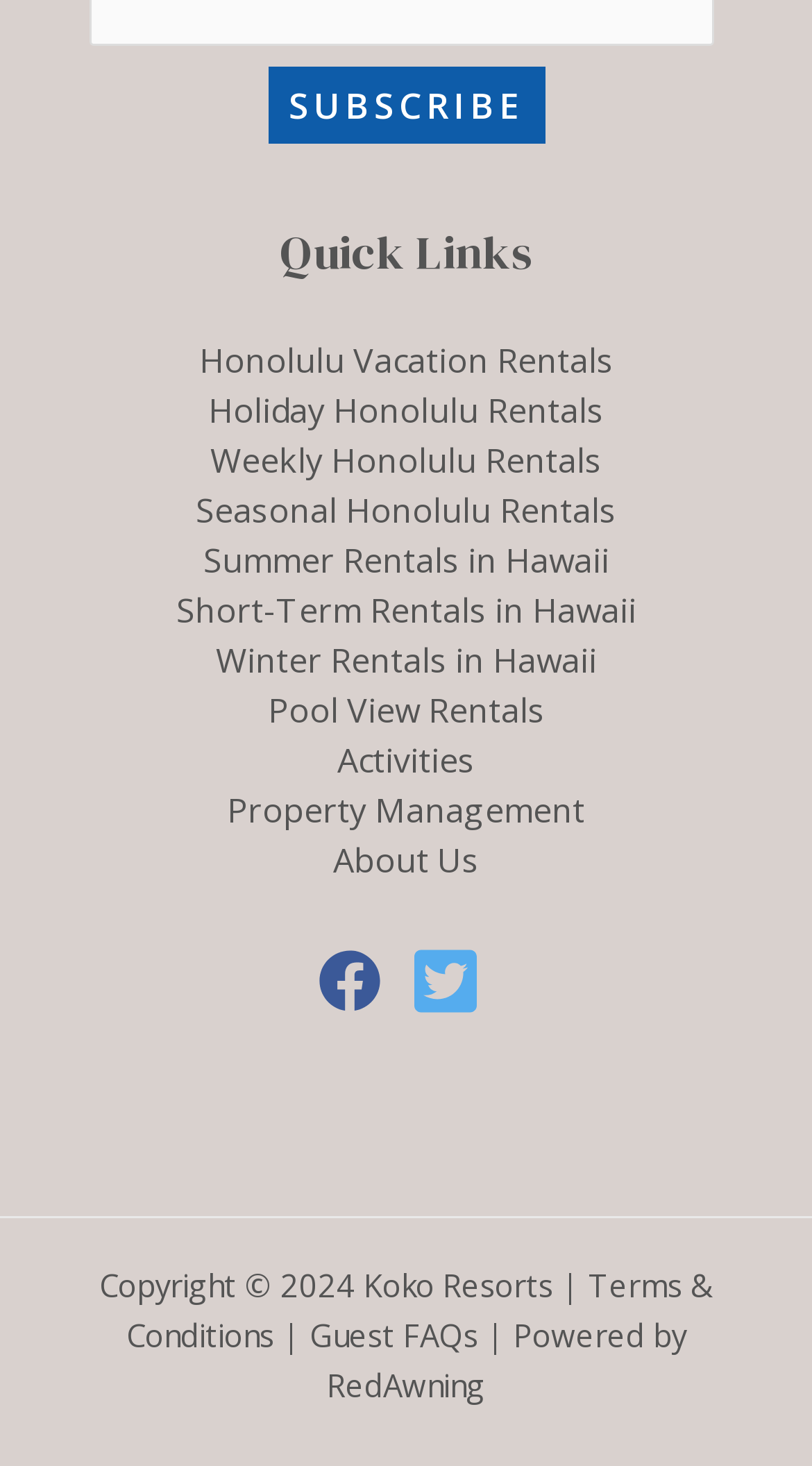Analyze the image and give a detailed response to the question:
What type of image is displayed in the footer?

The images displayed in the footer, although not explicitly described, are likely social media icons based on their position and size, suggesting that the website has a social media presence.